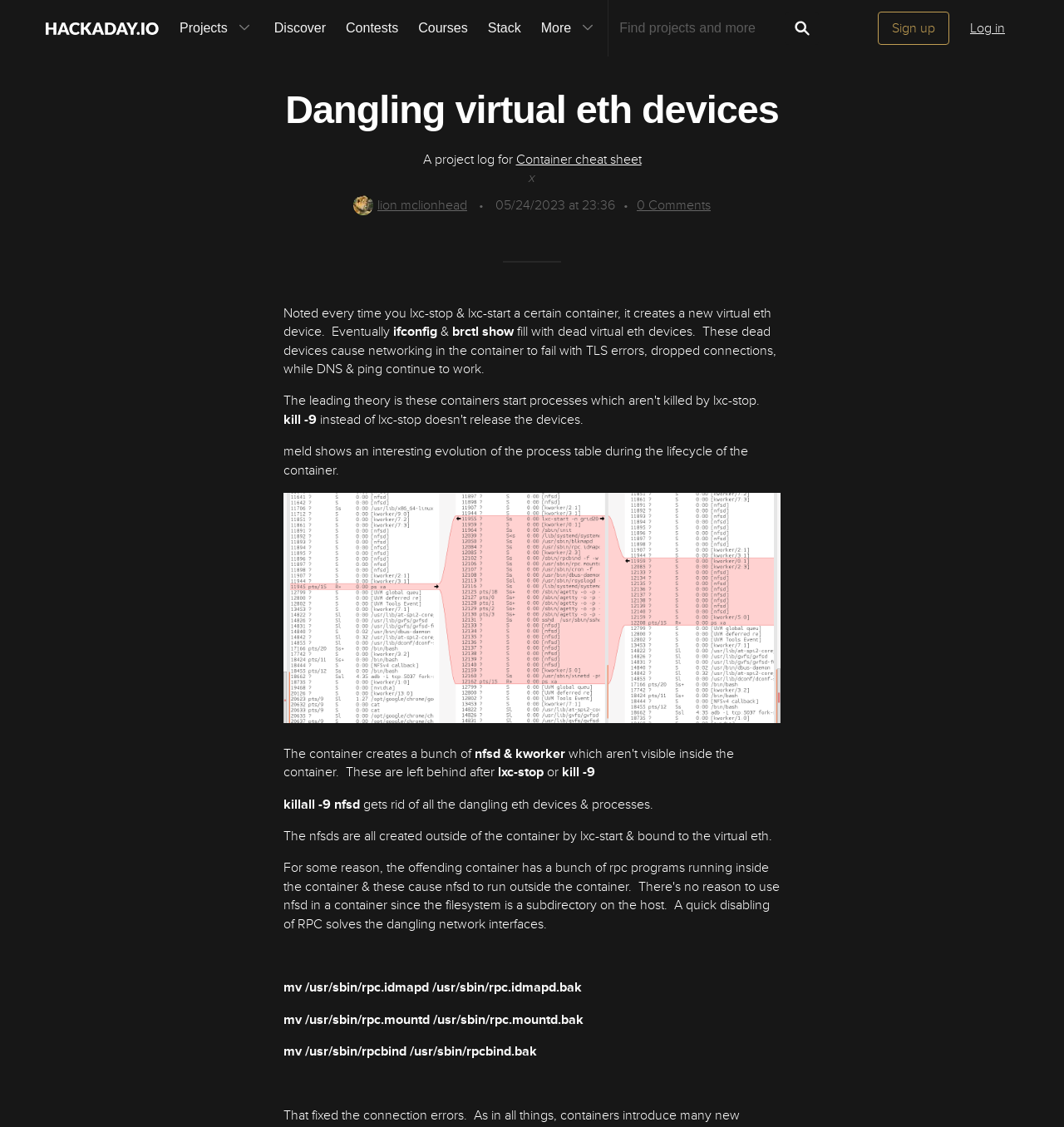Respond to the question with just a single word or phrase: 
What is the name of the website?

Hackaday.io